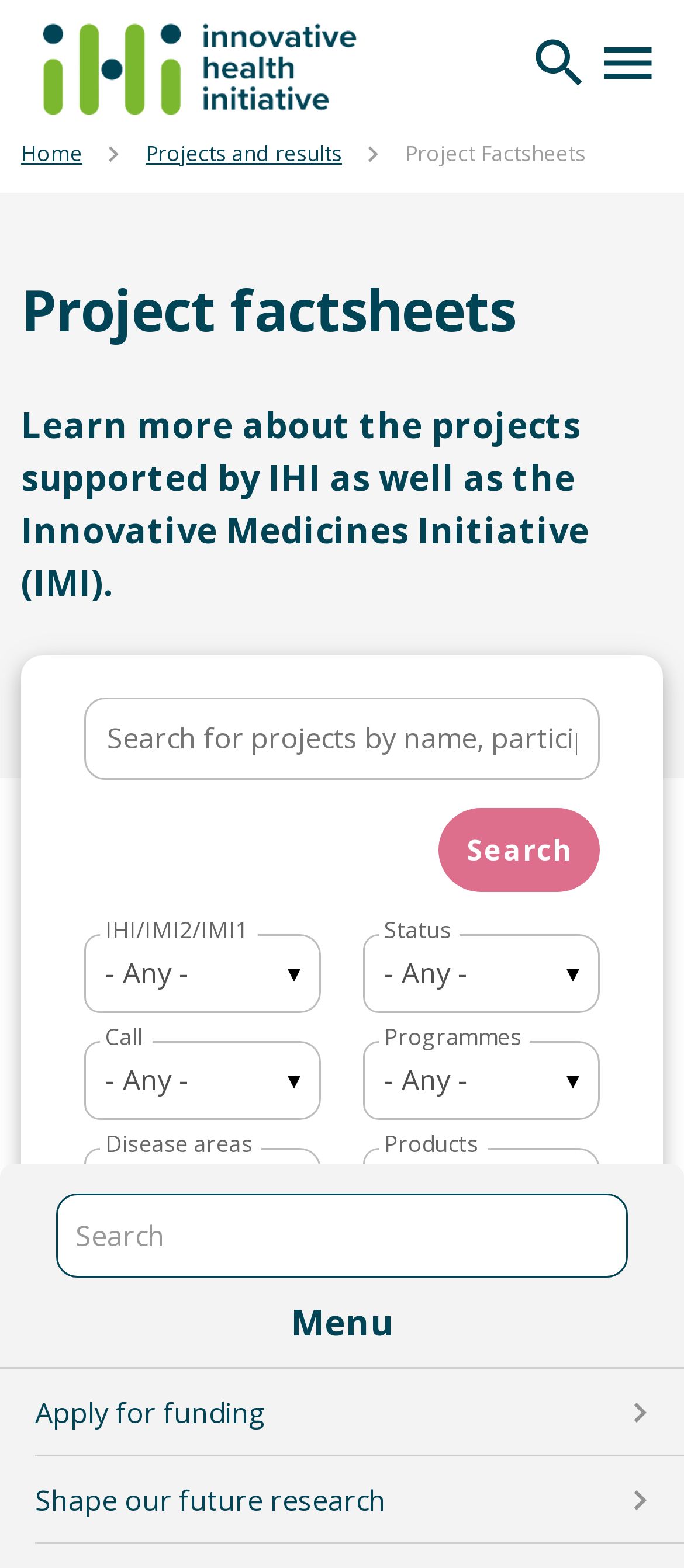Refer to the image and provide an in-depth answer to the question:
What is the purpose of the 'ALL' link?

The 'ALL' link is located near the bottom of the webpage and allows users to view all projects, rather than filtering by specific criteria. This link is likely useful for users who want to browse through all available projects without applying any filters.